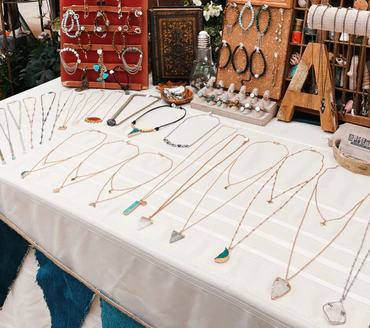What types of stones are used in the necklaces?
From the screenshot, supply a one-word or short-phrase answer.

Semi-precious